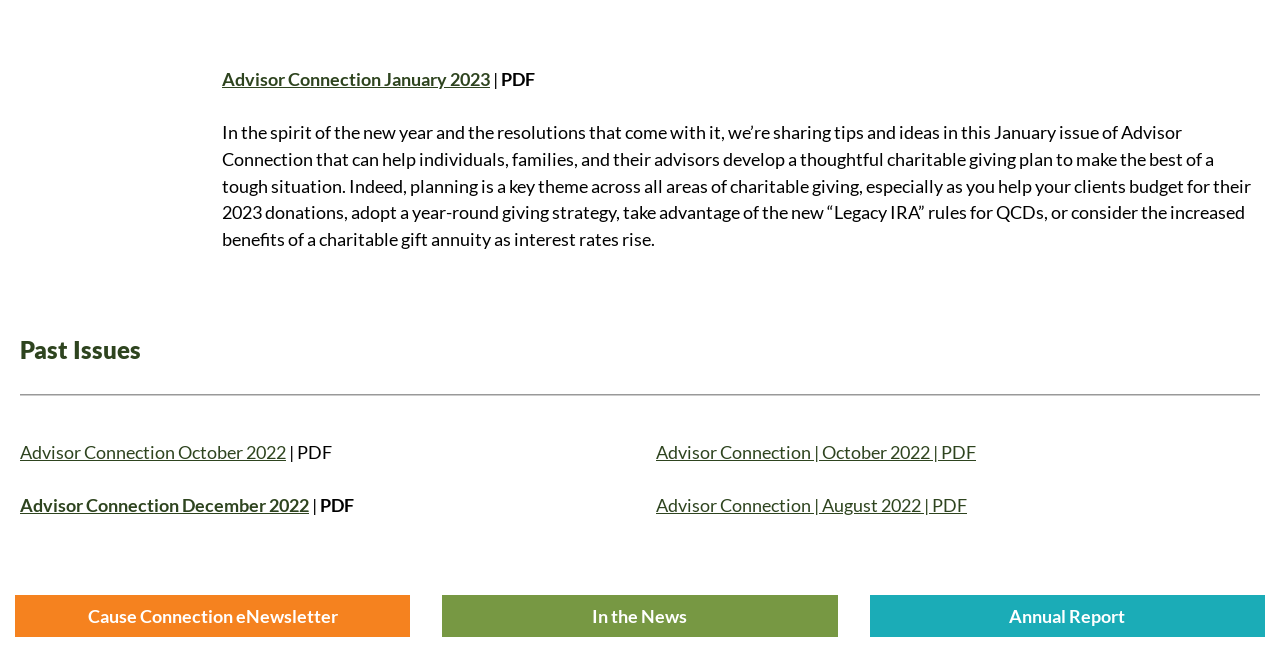What other resources are available on this webpage?
Using the information from the image, give a concise answer in one word or a short phrase.

eNewsletter, In the News, Annual Report